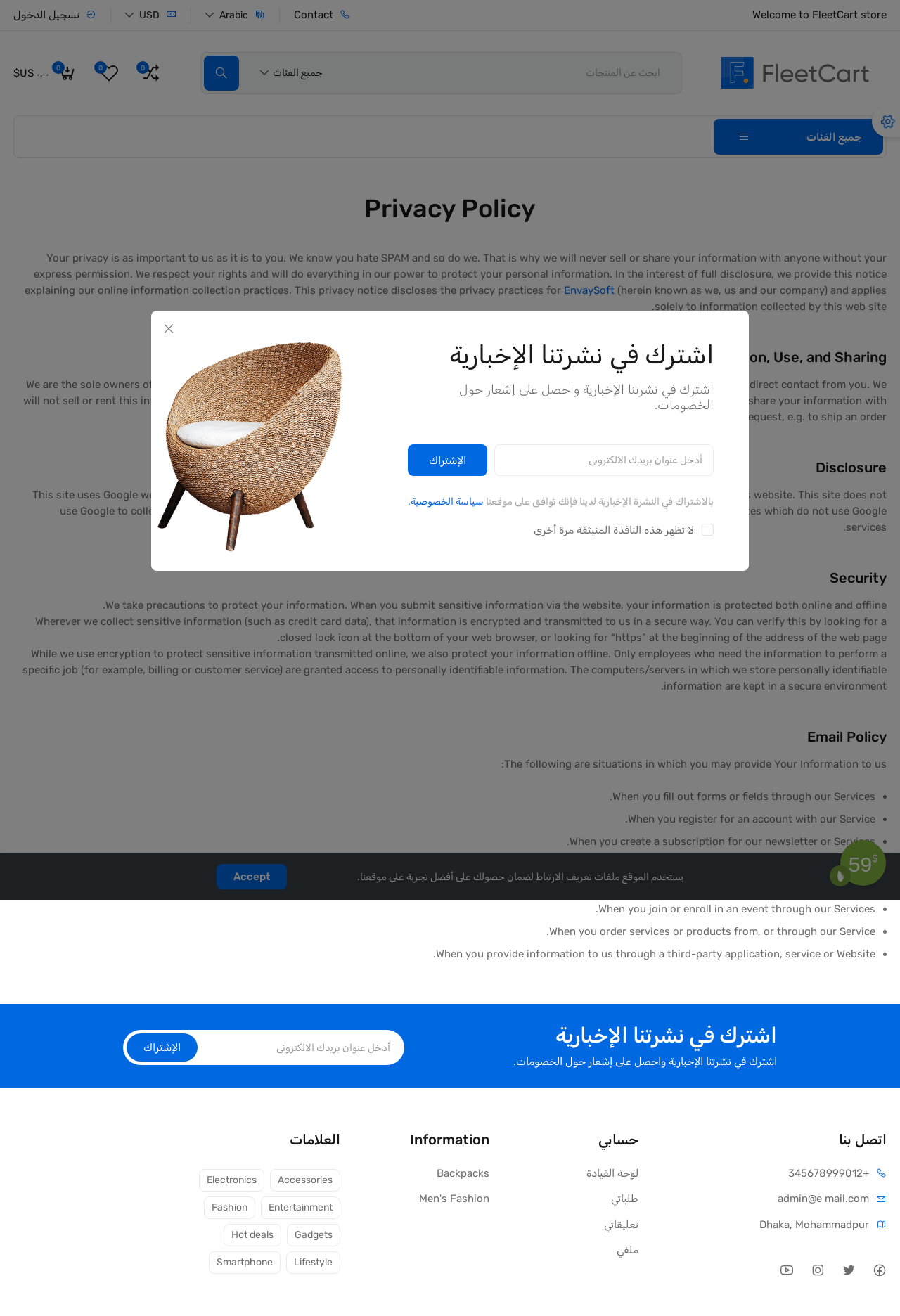Kindly determine the bounding box coordinates for the clickable area to achieve the given instruction: "Subscribe to the newsletter".

[0.141, 0.785, 0.22, 0.806]